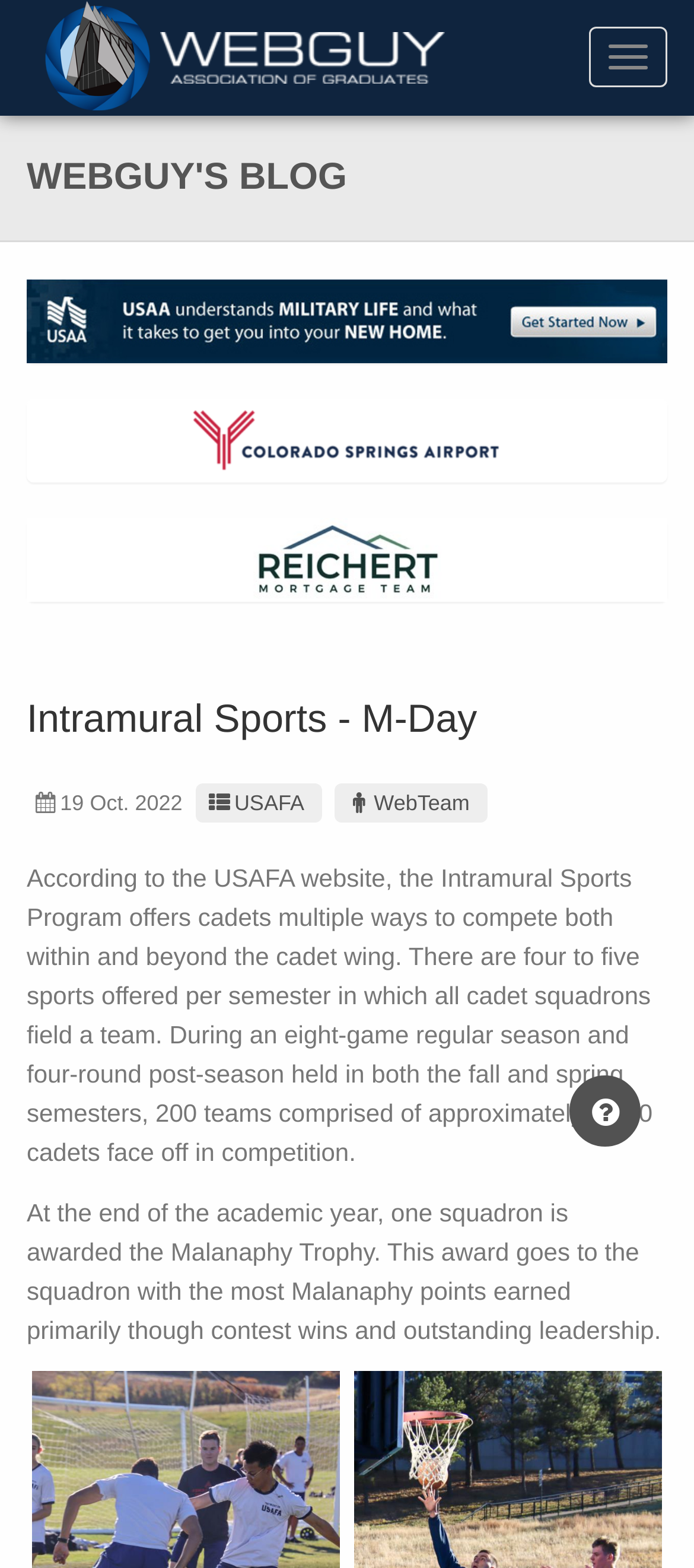Please determine the bounding box coordinates for the UI element described as: "Toggle navigation".

[0.849, 0.017, 0.962, 0.056]